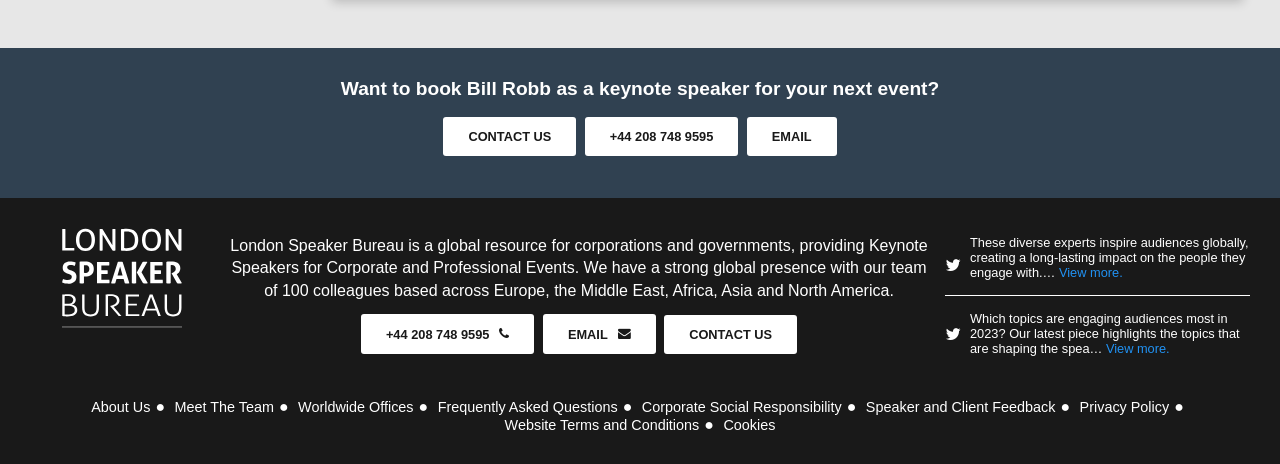What is the global presence of the speaker bureau?
Analyze the image and provide a thorough answer to the question.

According to the static text, the speaker bureau has a strong global presence with 100 colleagues based across Europe, the Middle East, Africa, Asia, and North America.